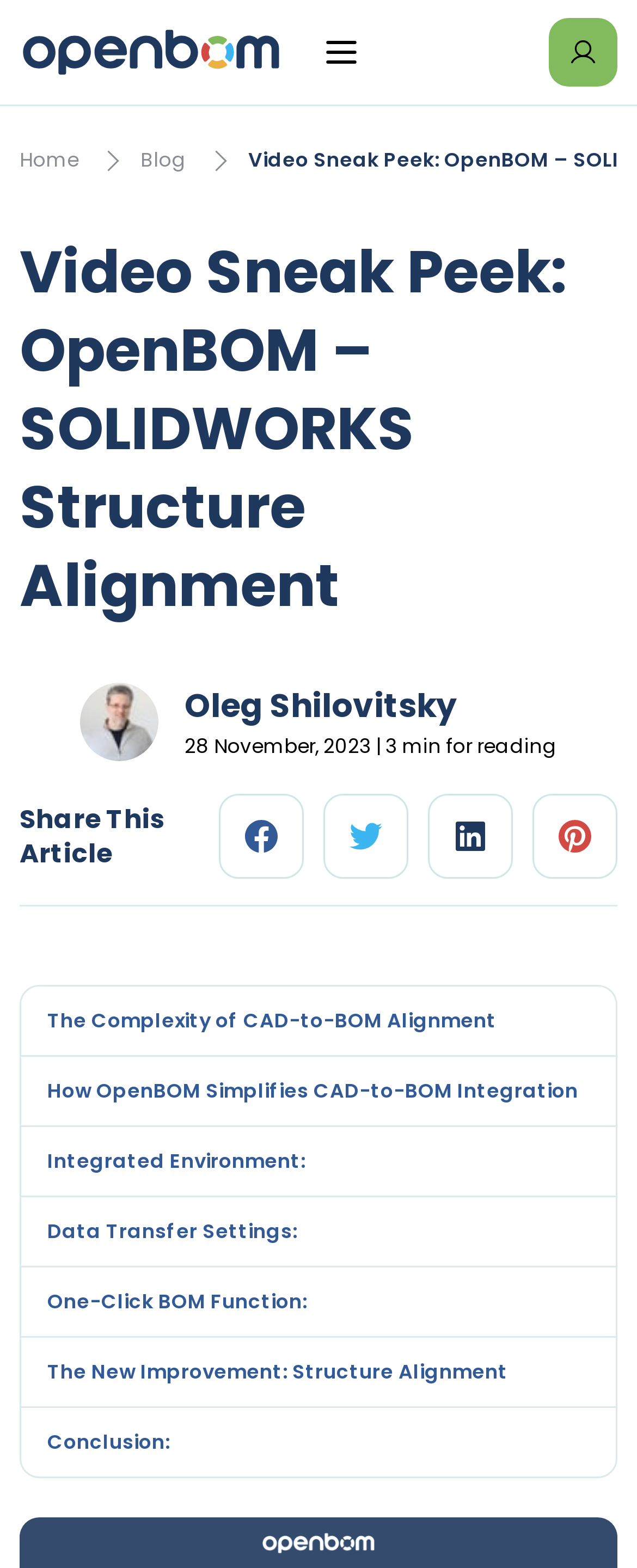Carefully observe the image and respond to the question with a detailed answer:
What is the date of the article?

I found a StaticText element with the text description '28 November, 2023 | 3 min for reading' located at the top of the webpage, with bounding box coordinates [0.29, 0.466, 0.874, 0.484]. This suggests that the date of the article is 28 November, 2023.